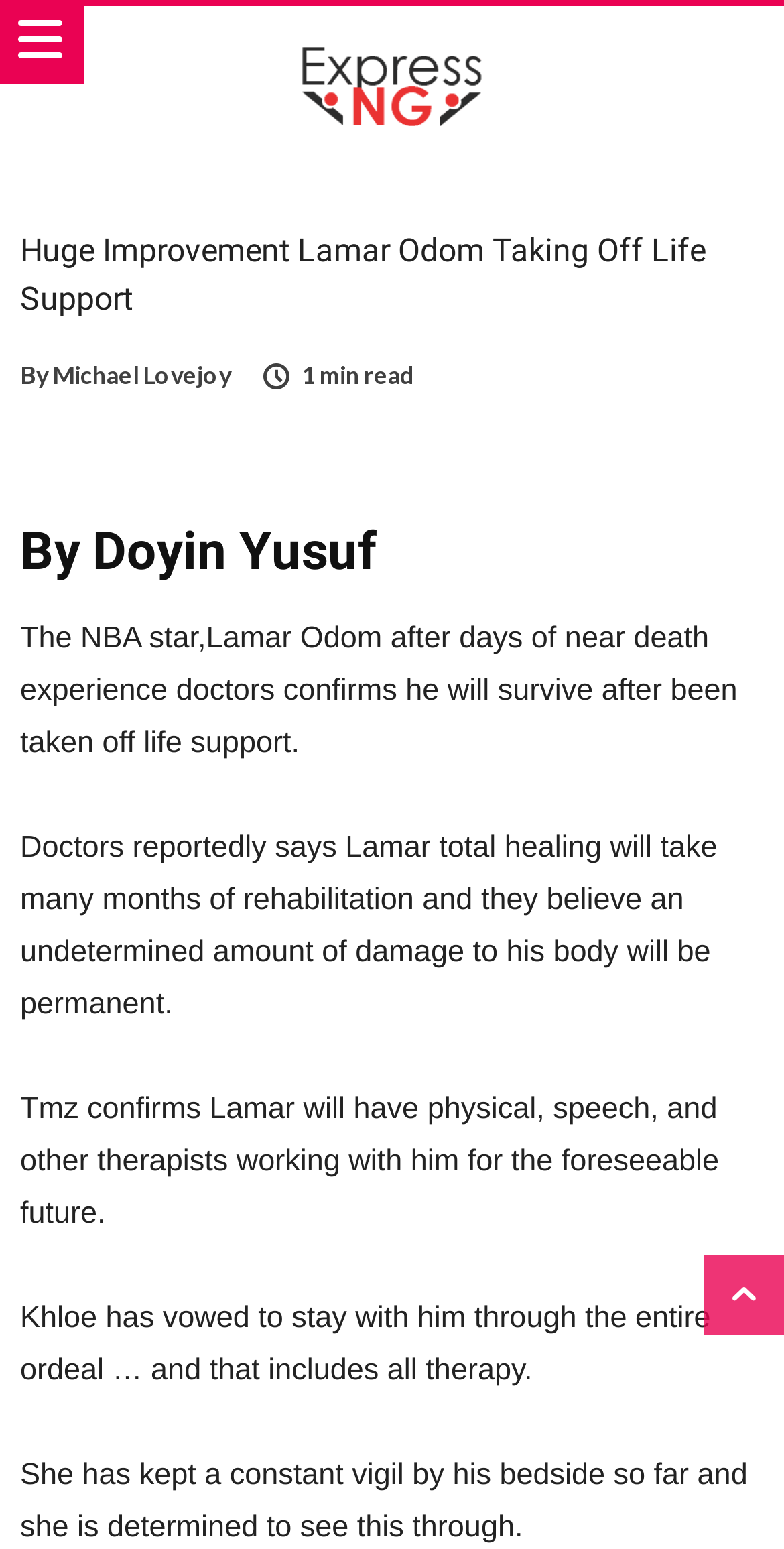What kind of therapists will work with Lamar Odom?
Answer the question with a single word or phrase by looking at the picture.

Physical, speech, and other therapists